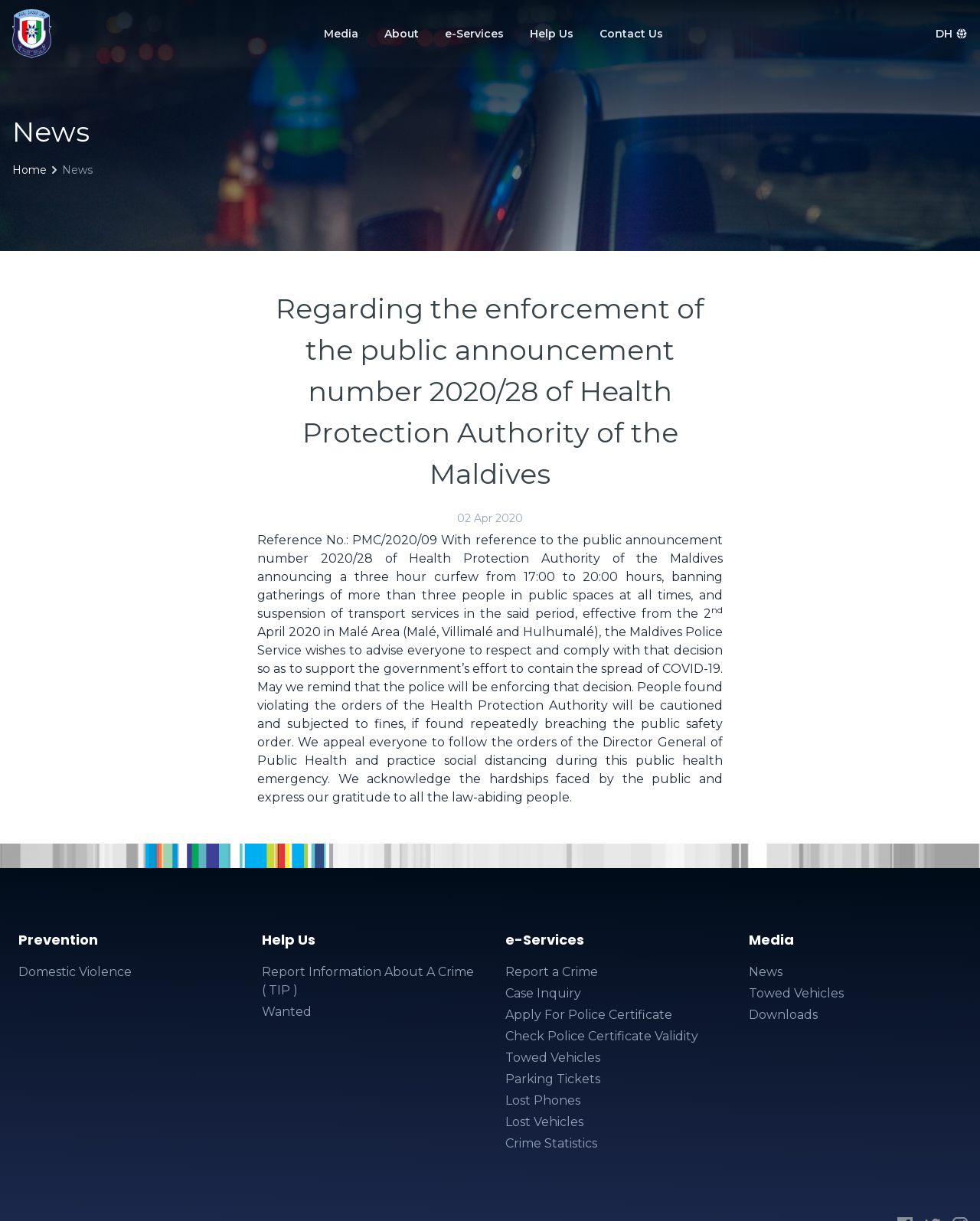Please identify the bounding box coordinates of the element that needs to be clicked to perform the following instruction: "Check the police certificate validity".

[0.516, 0.841, 0.733, 0.856]